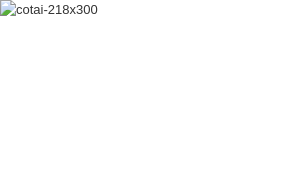Please answer the following question using a single word or phrase: 
When does the Winter at Cotai Strip Photo Competition take place?

December 15 to December 29, 2013